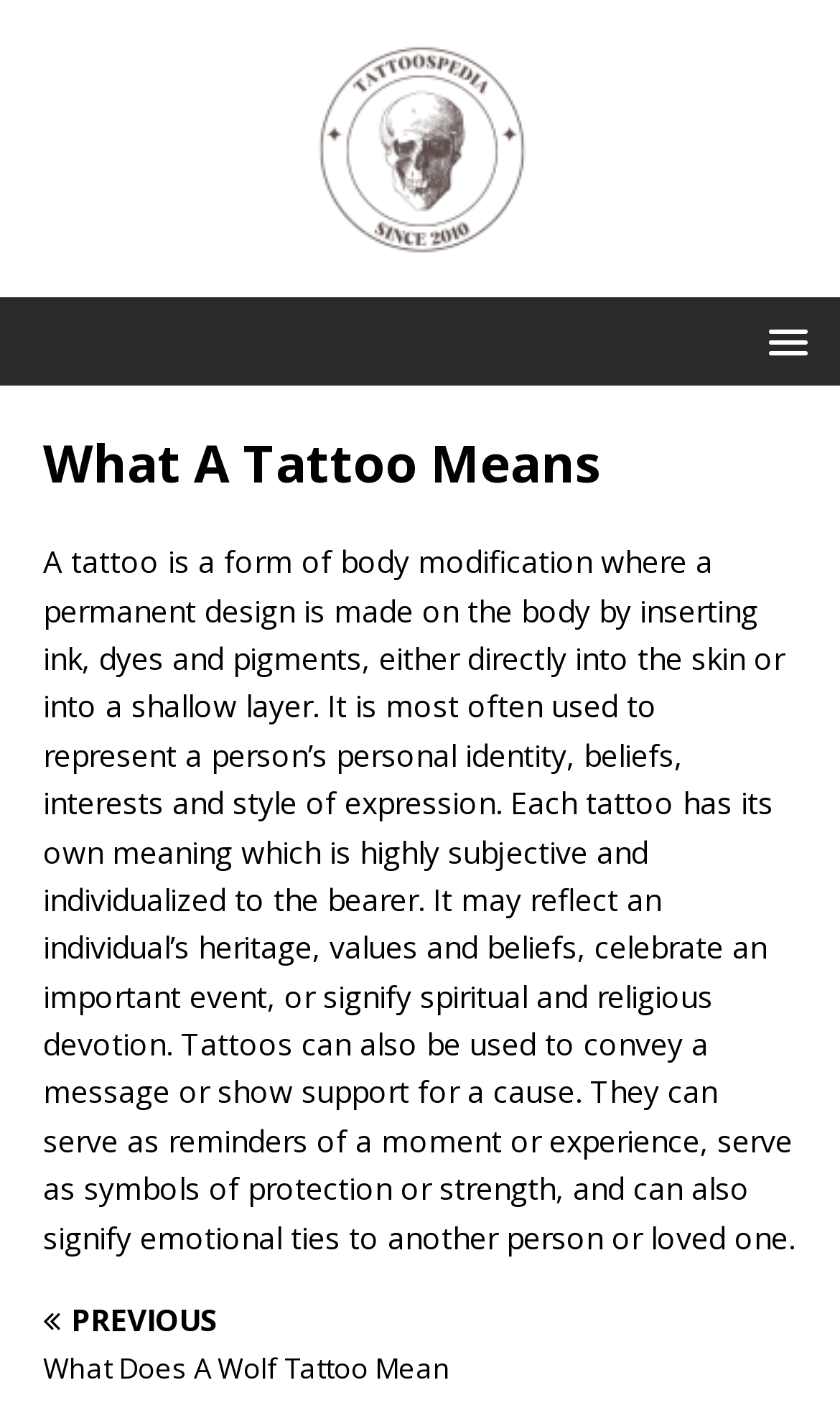Explain the features and main sections of the webpage comprehensively.

The webpage is about the meaning of tattoos, with a focus on their significance and personal identity. At the top, there is a link on the left side, and another link with a popup menu on the right side. Below these links, there is a main article section that takes up most of the page. 

The article section starts with a header that reads "What A Tattoo Means". Below the header, there is a lengthy paragraph that explains what a tattoo is, its purpose, and the various meanings it can hold for an individual. The text describes tattoos as a form of body modification that can represent personal identity, beliefs, interests, and style of expression, and that each tattoo has its own unique meaning.

At the bottom of the article section, there is a link that reads "PREVIOUS What Does A Wolf Tattoo Mean", which suggests that this webpage is part of a series of articles about the meanings of different tattoos.